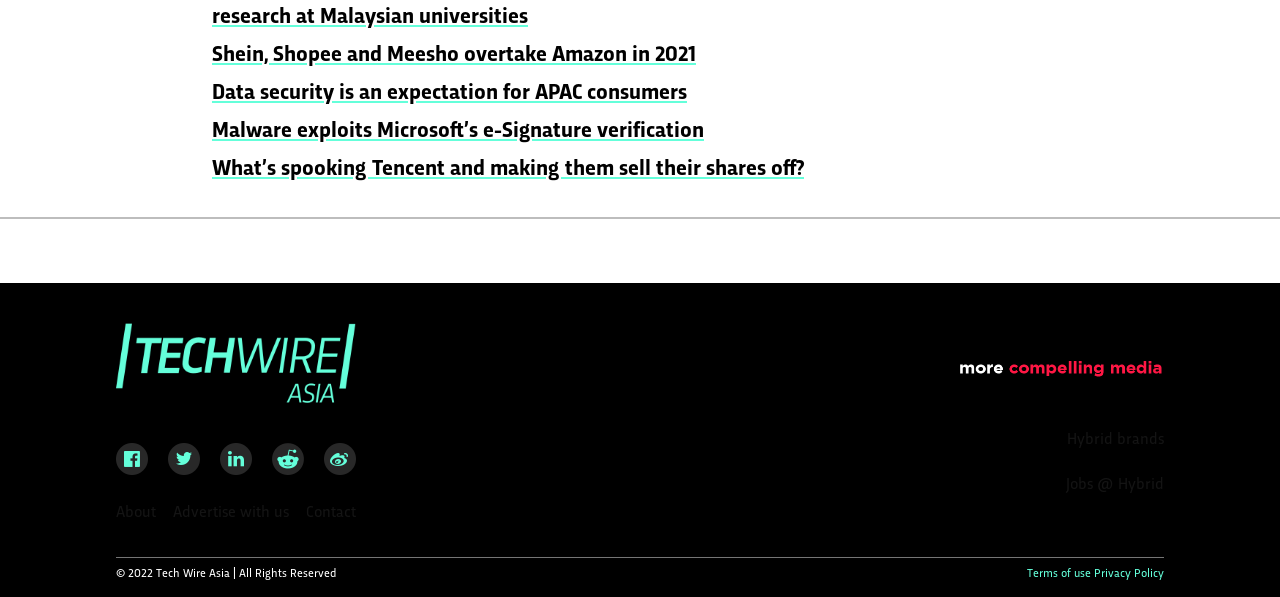Please provide the bounding box coordinates for the UI element as described: "Reply". The coordinates must be four floats between 0 and 1, represented as [left, top, right, bottom].

None